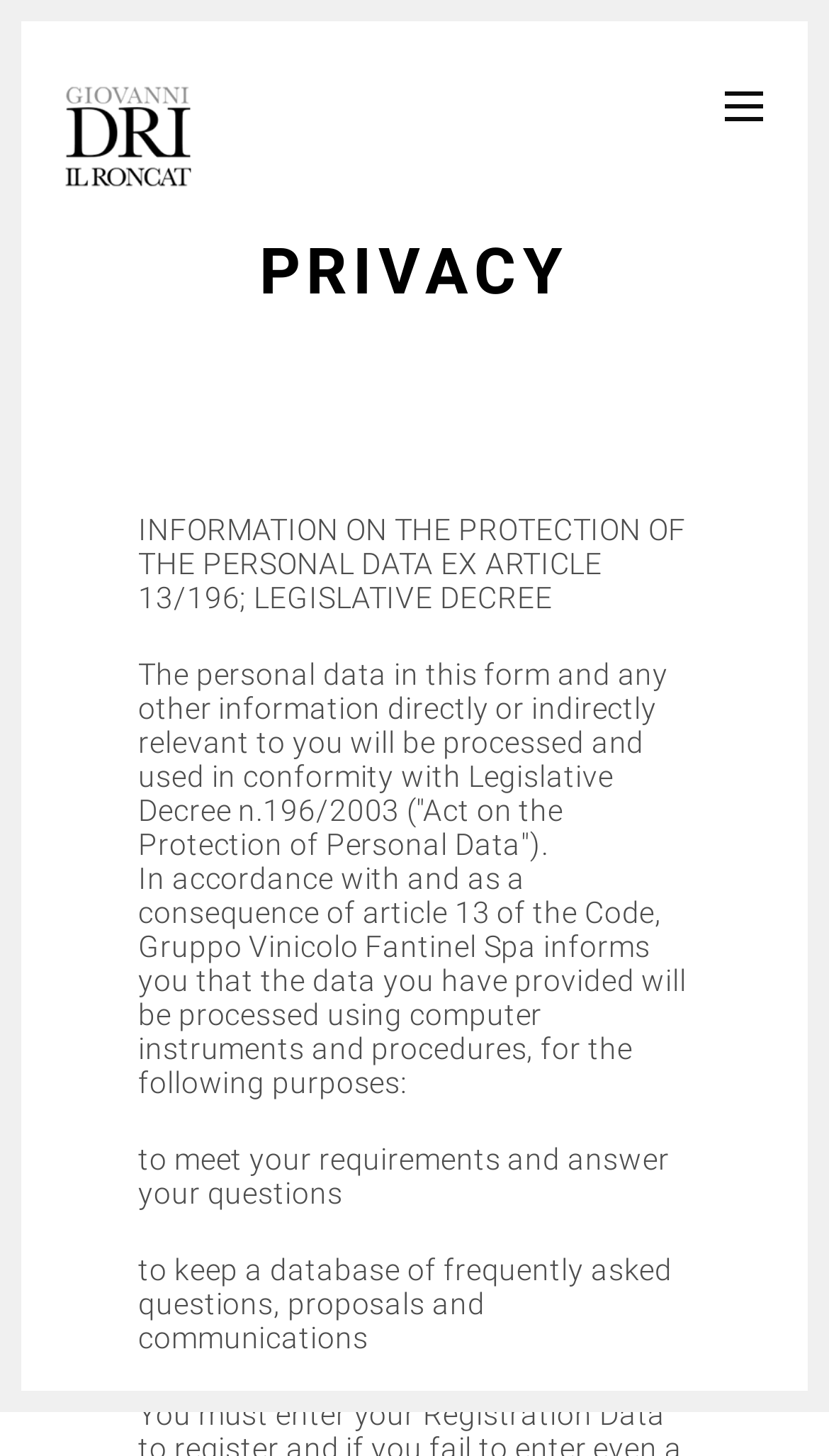What are the purposes of processing personal data?
Provide a short answer using one word or a brief phrase based on the image.

To meet requirements and answer questions